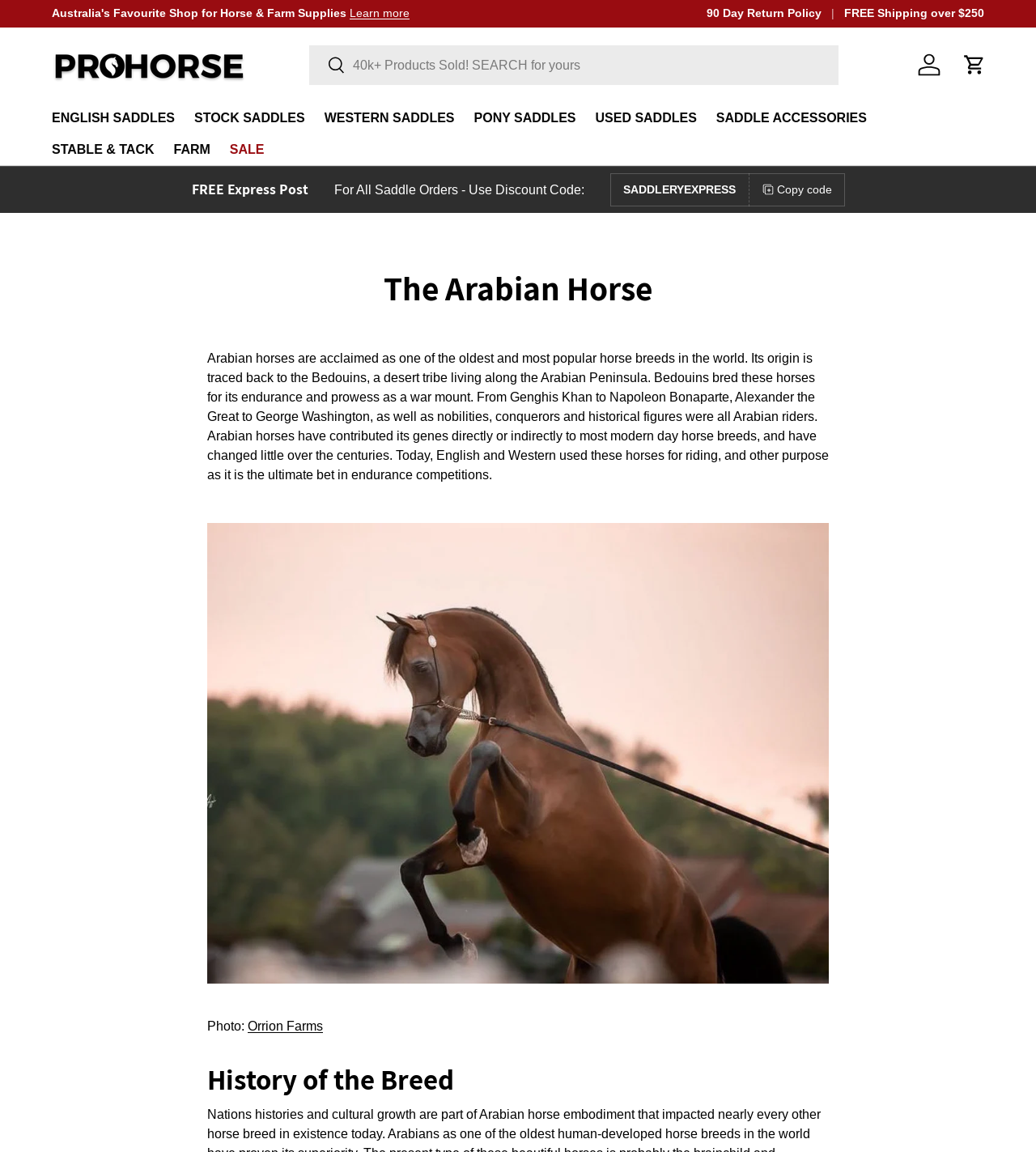Can you give a comprehensive explanation to the question given the content of the image?
What is the name of the horse breed profiled on this webpage?

The webpage has a heading 'The Arabian Horse' and the text describes the breed's history and characteristics, indicating that the webpage is about the Arabian Horse breed.